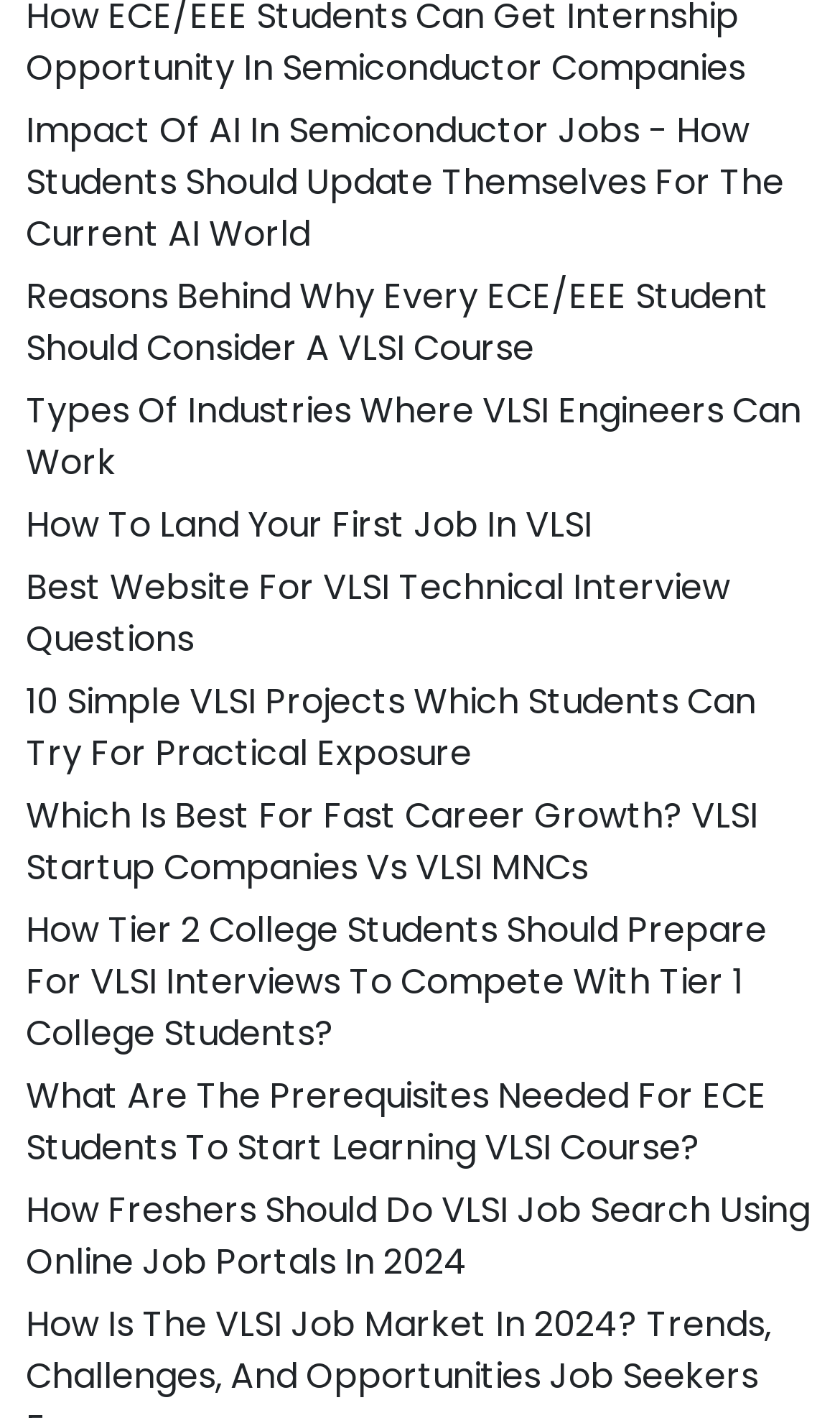What type of audience might find this webpage useful?
Answer the question with detailed information derived from the image.

Based on the topics and titles of the links on this webpage, I infer that the intended audience is likely ECE (Electrical and Computer Engineering) or EEE (Electrical and Electronics Engineering) students who are interested in pursuing a career in VLSI. The webpage appears to offer resources and guidance specifically tailored to this audience.